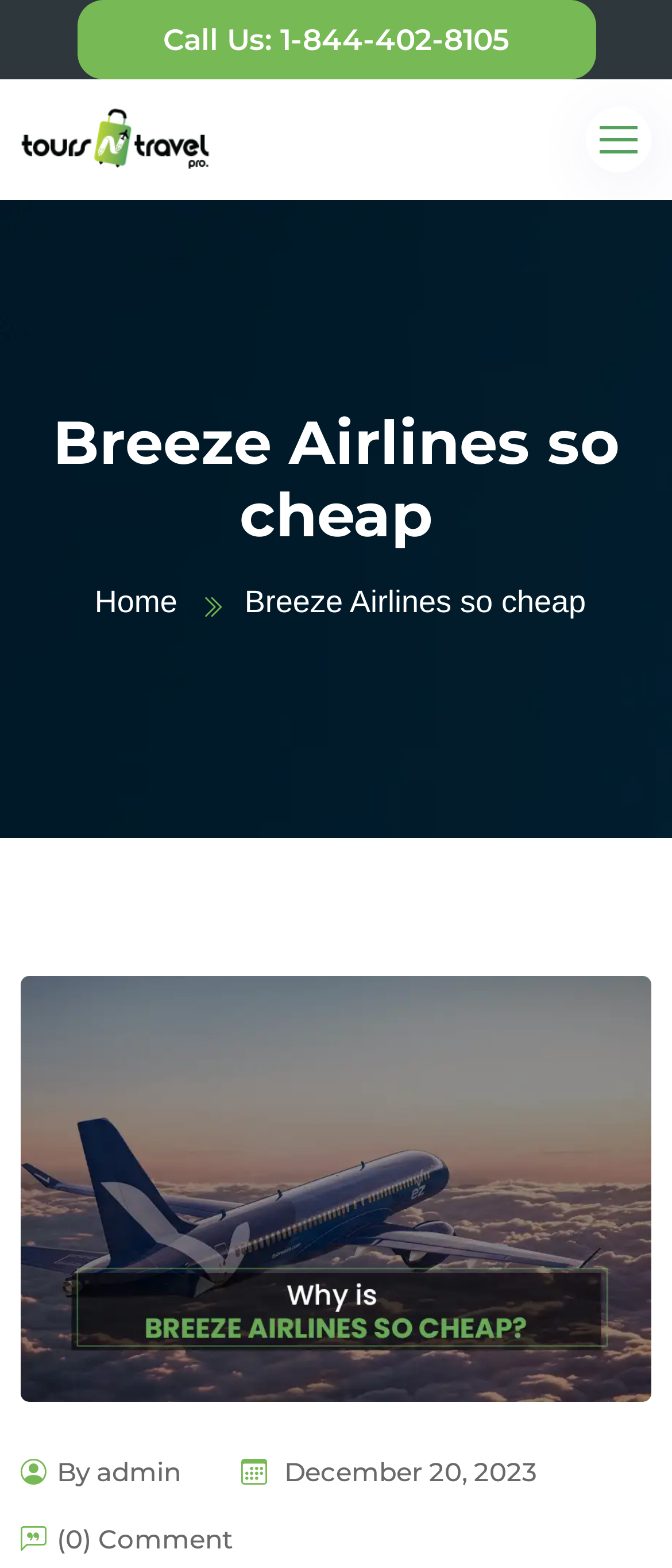What is the logo of the website?
Answer the question with a detailed explanation, including all necessary information.

I found the logo by looking at the image element with the description 'Tours N Travel Pro logo' which is located at the top left of the webpage.